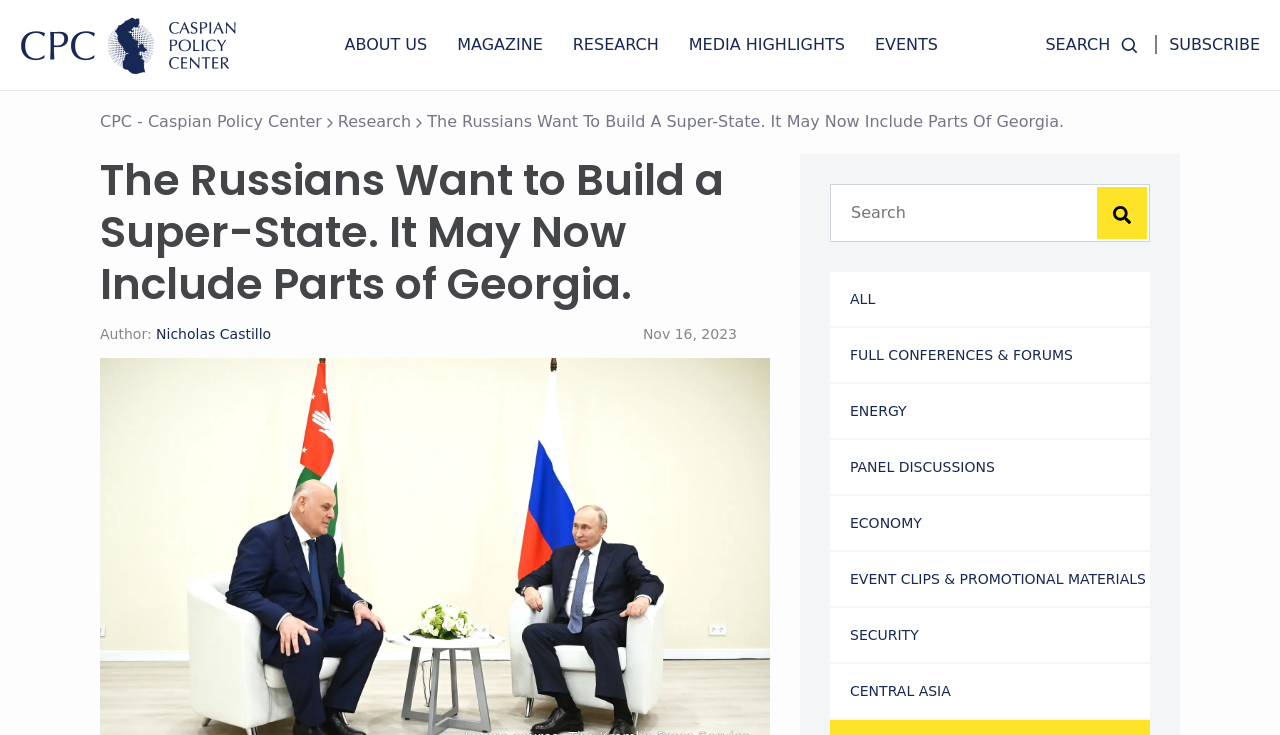Locate and generate the text content of the webpage's heading.

The Russians Want to Build a Super-State. It May Now Include Parts of Georgia.